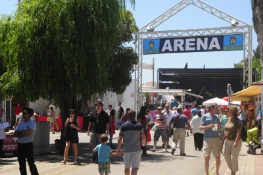Explain in detail what you see in the image.

The image portrays a vibrant outdoor scene at an event titled "The Arena." A large, colorful sign overhead prominently displays the word "ARENA," inviting attendees into the bustling area below. Visitors of all ages, including families and groups, walk along a sunlit path lined with stalls, showcasing a variety of goods and food options. The atmosphere is lively, with people engaged in conversation and enjoying the festivities. In the background, a stage is set up, hinting at live performances or entertainment, while lush greenery from nearby trees adds a touch of nature to the festival ambiance. This lively fair setting captures a blend of community interaction and celebration, drawing attendees into the heart of the event.